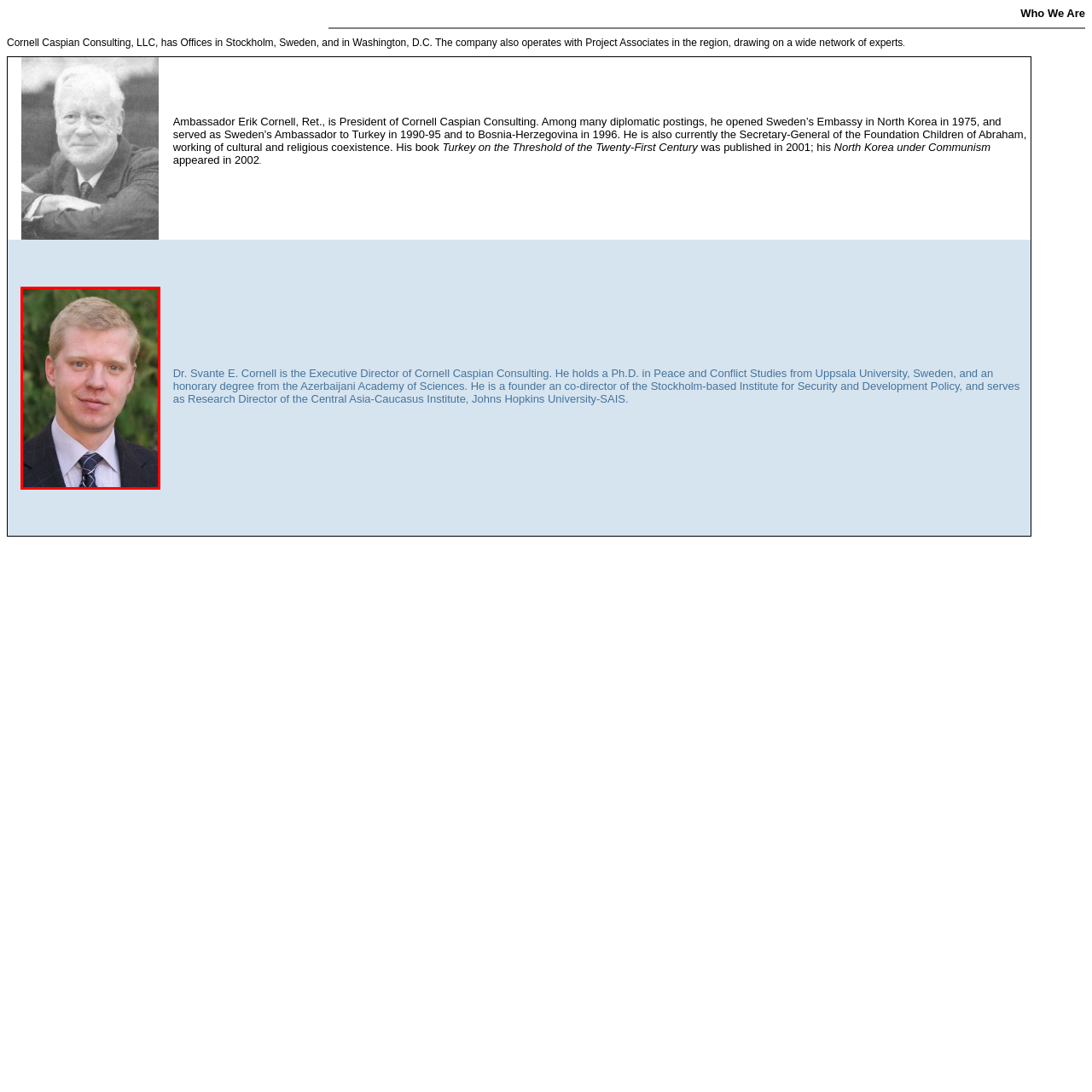Craft an in-depth description of the visual elements captured within the red box.

The image features Dr. Svante E. Cornell, the Executive Director of Cornell Caspian Consulting. He is depicted in a professional setting, wearing a suit and tie, with a thoughtful expression. Dr. Cornell holds a Ph.D. in Peace and Conflict Studies from Uppsala University in Sweden, and has an honorary degree from the Azerbaijani Academy of Sciences. His extensive background includes founding and co-directing the Stockholm-based Institute for Security and Development Policy, as well as serving as Research Director at the Central Asia-Caucasus Institute at Johns Hopkins University-SAIS. His expertise and contributions to international relations and security studies are noteworthy, making him a prominent figure in his field.